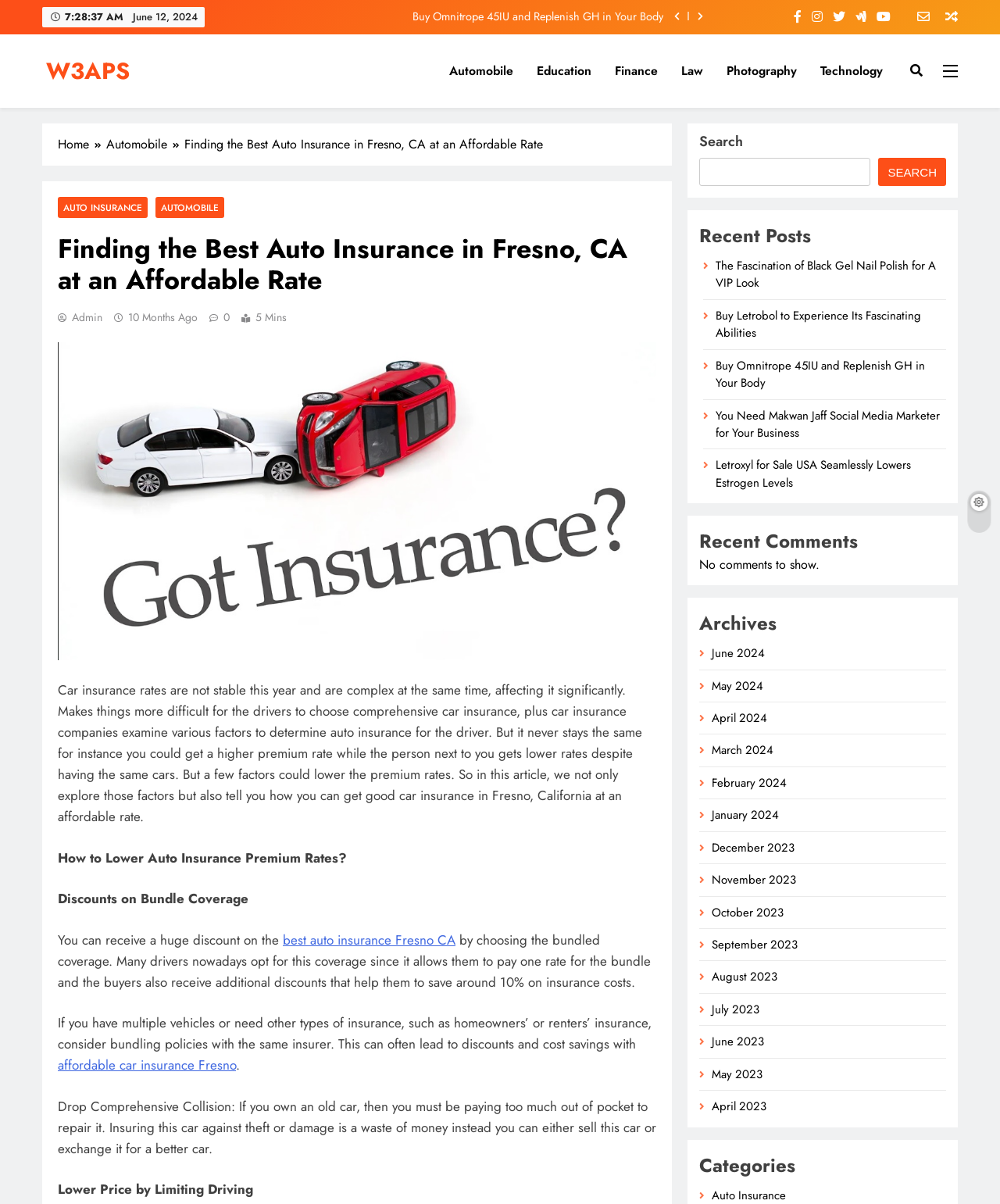Please find the main title text of this webpage.

Finding the Best Auto Insurance in Fresno, CA at an Affordable Rate